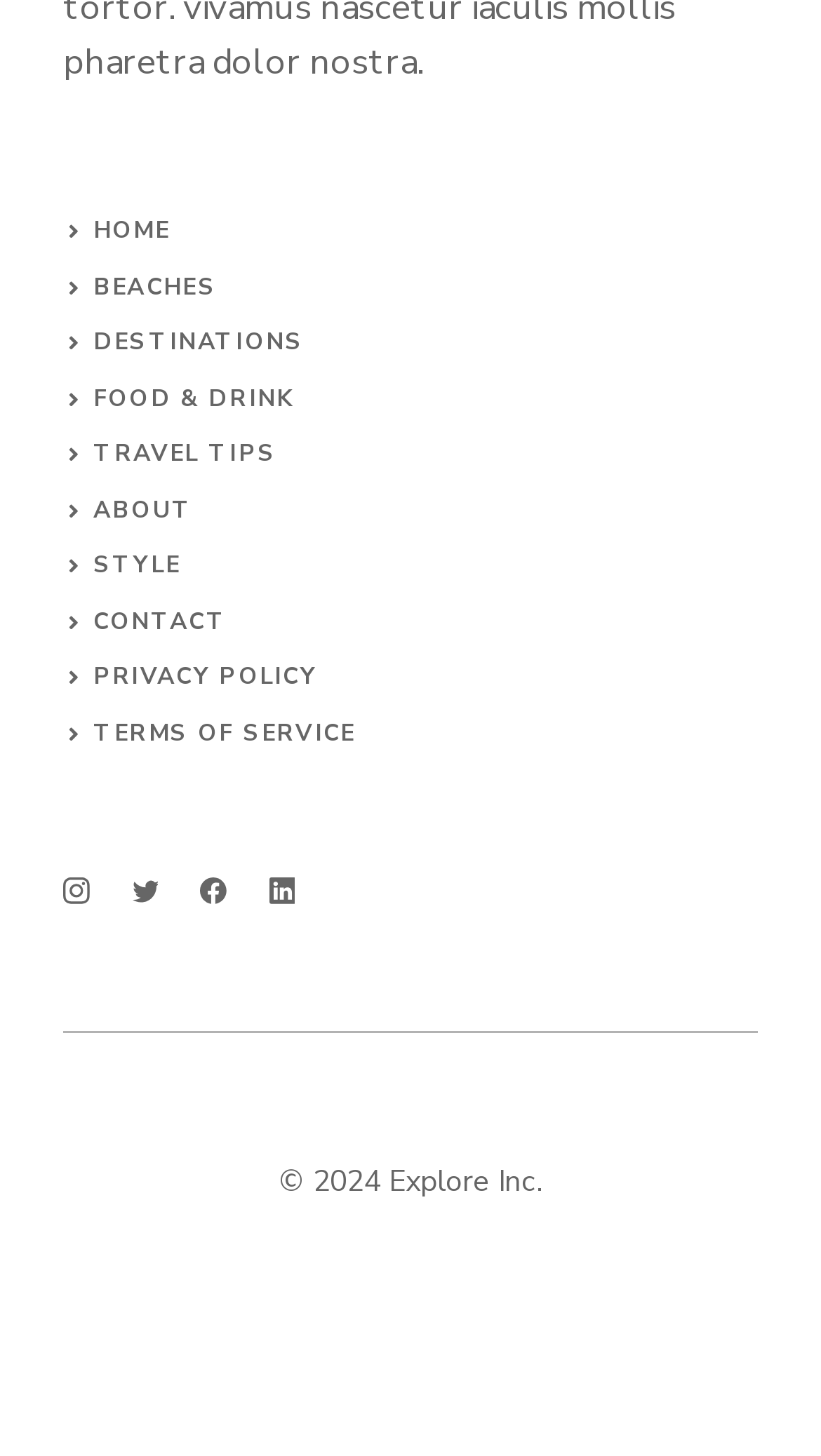What is the position of the 'CONTACT' link in the navigation menu?
Could you give a comprehensive explanation in response to this question?

I looked at the navigation menu at the top of the webpage and found that the 'CONTACT' link is the 8th item from the top.